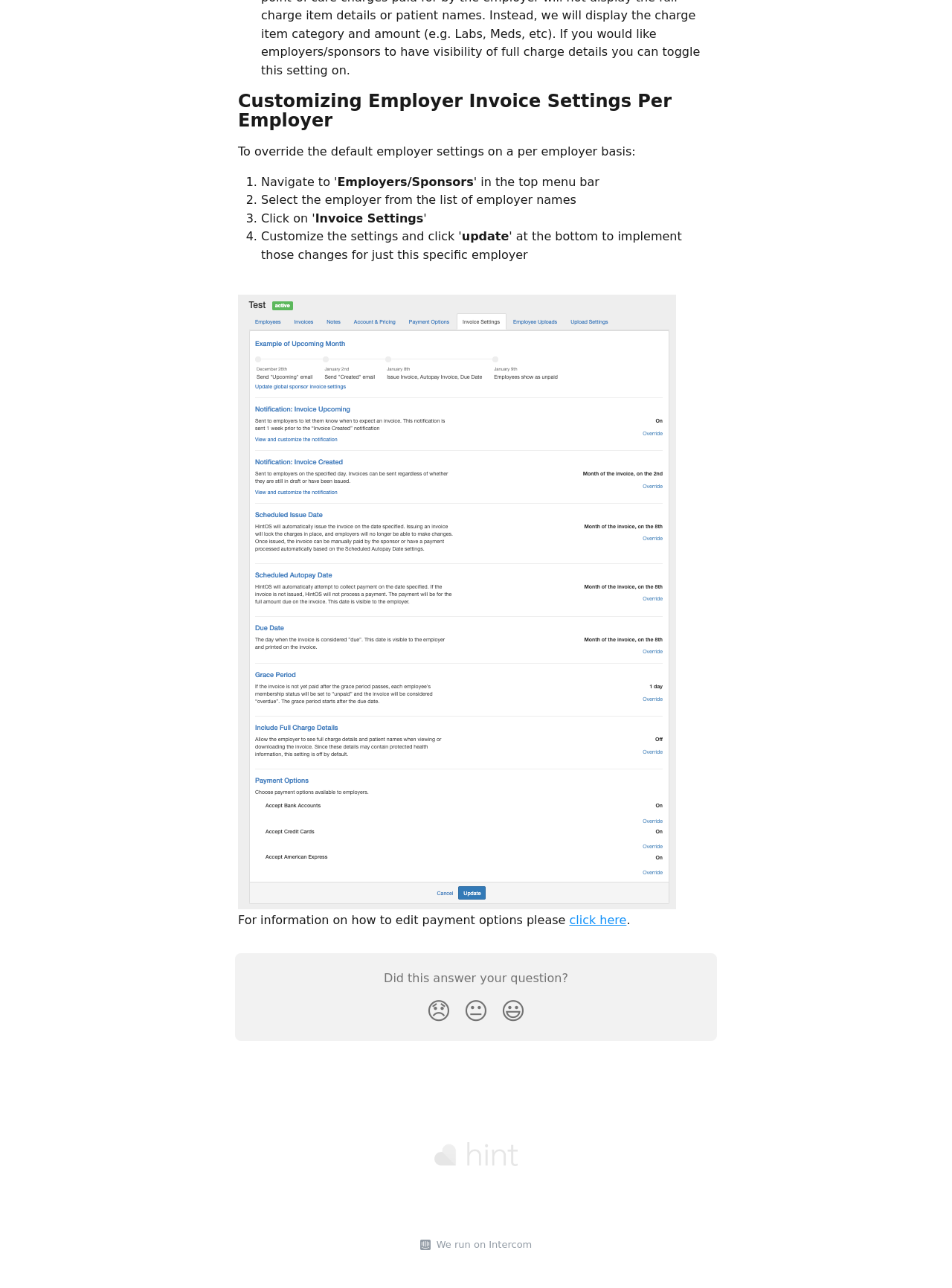Identify the bounding box coordinates for the UI element that matches this description: "Dude, Where’s My Walking Stick?".

None